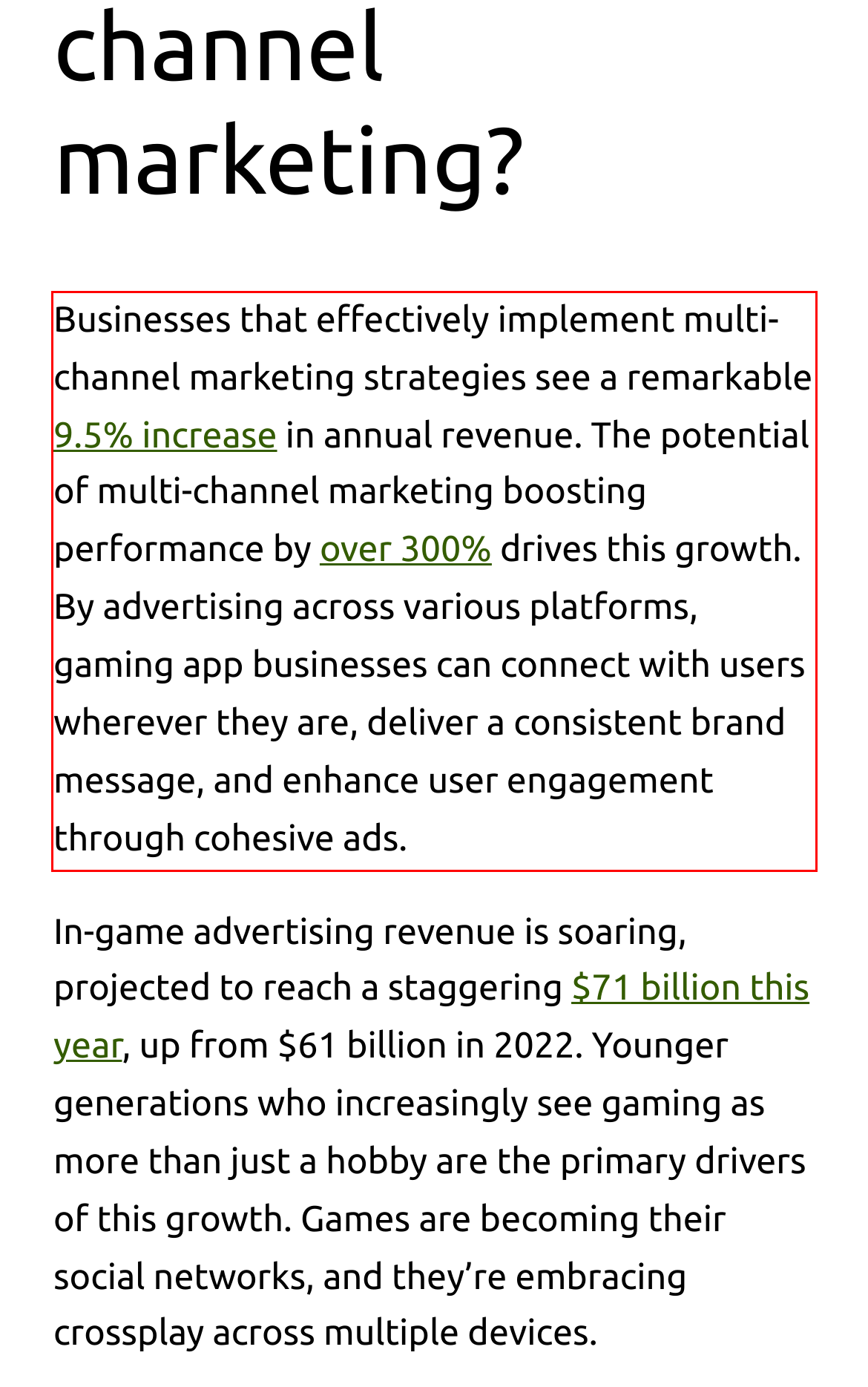Please identify and extract the text from the UI element that is surrounded by a red bounding box in the provided webpage screenshot.

Businesses that effectively implement multi-channel marketing strategies see a remarkable 9.5% increase in annual revenue. The potential of multi-channel marketing boosting performance by over 300% drives this growth. By advertising across various platforms, gaming app businesses can connect with users wherever they are, deliver a consistent brand message, and enhance user engagement through cohesive ads.